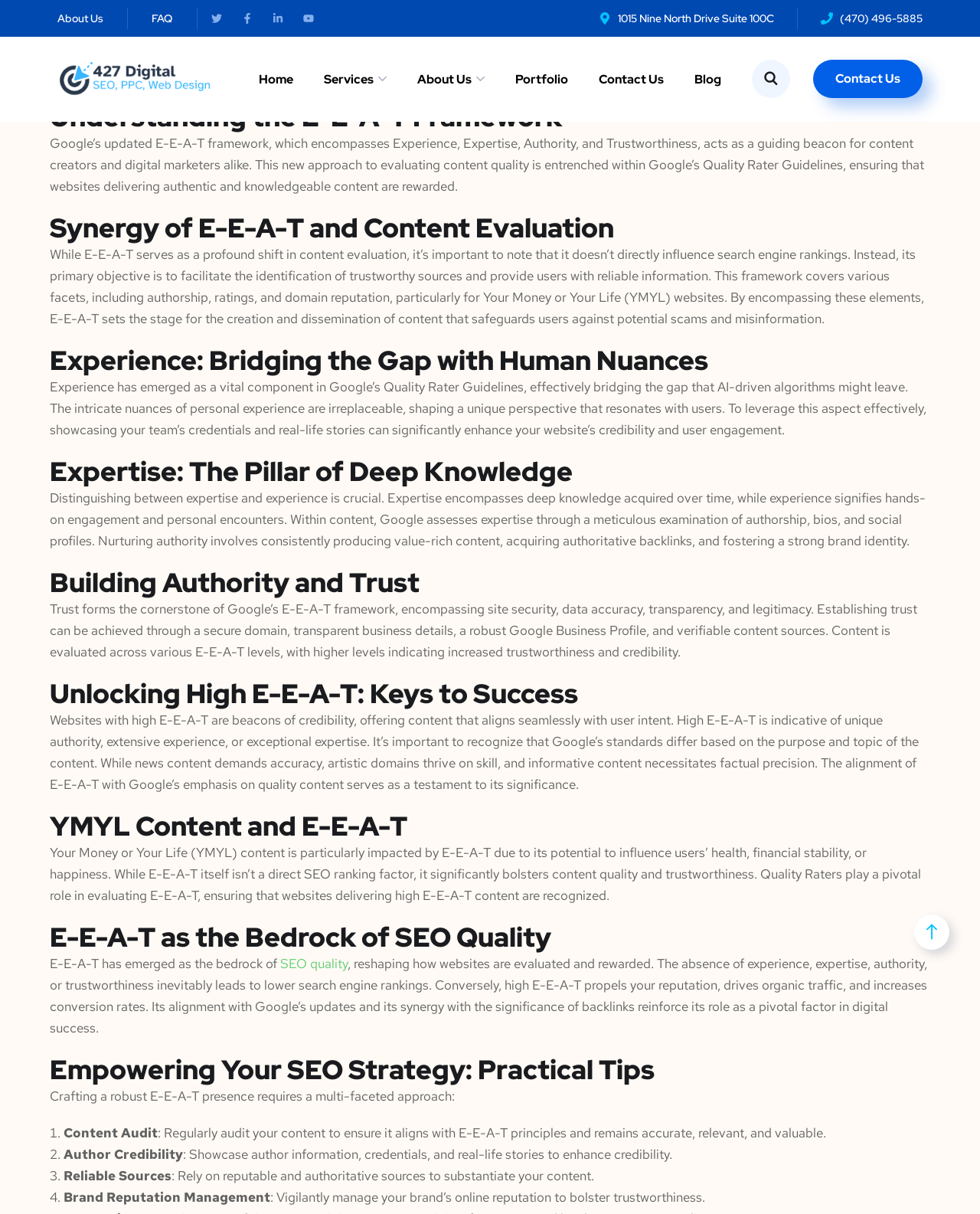What is the address of the company?
Using the image as a reference, answer with just one word or a short phrase.

1015 Nine North Drive Suite 100C